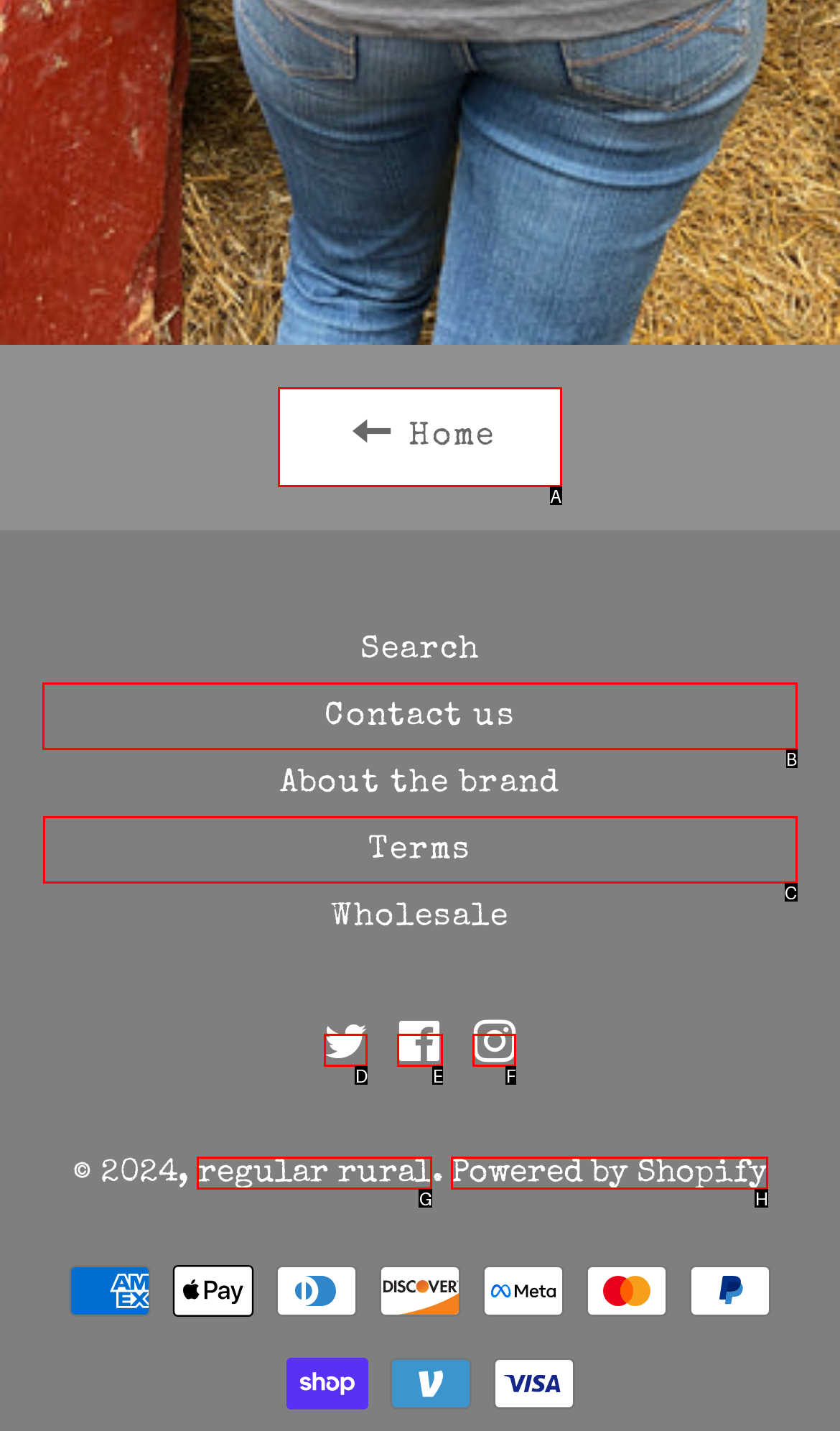Choose the HTML element that should be clicked to achieve this task: contact us
Respond with the letter of the correct choice.

B